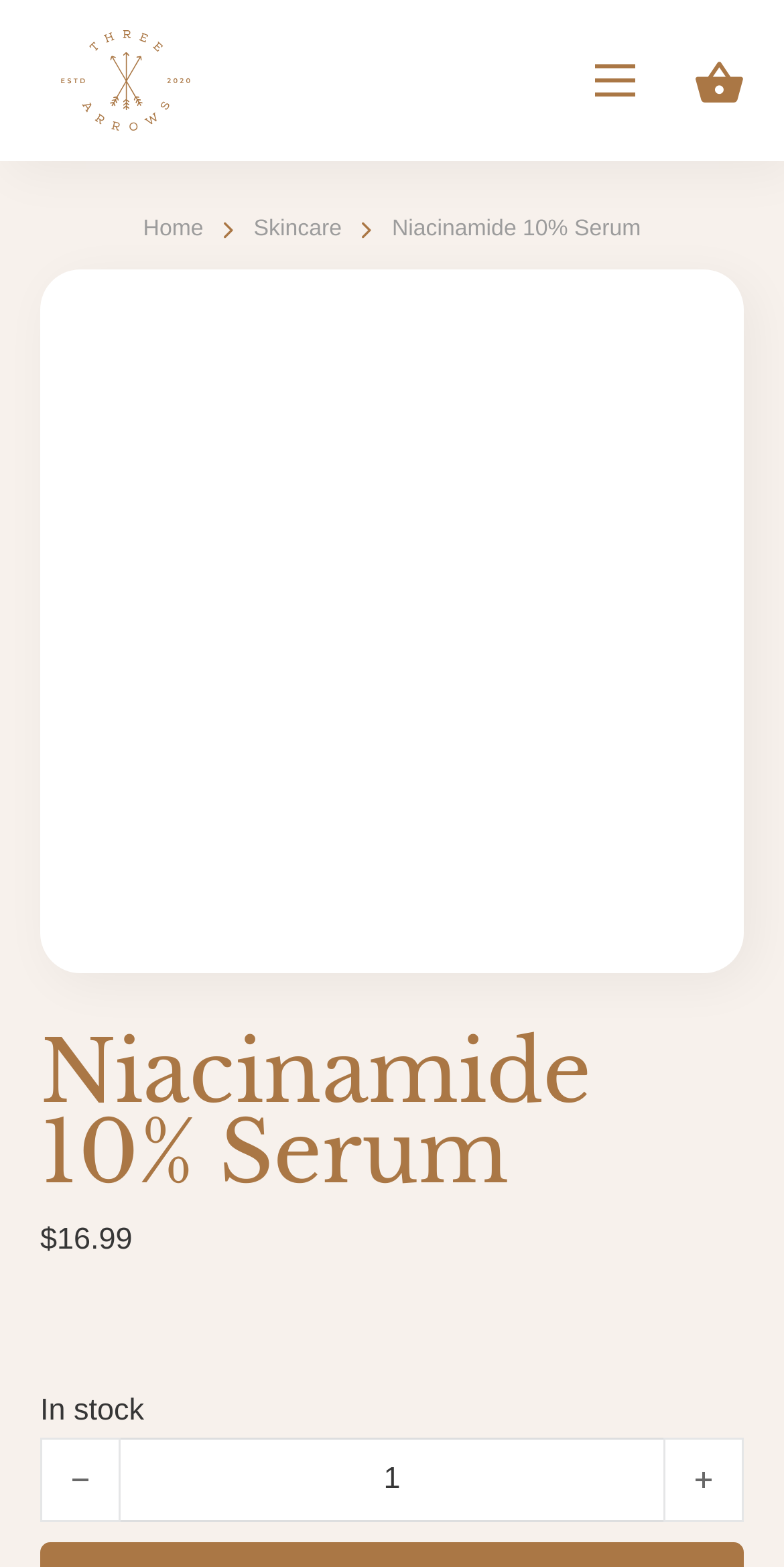What is the name of the product?
Please provide a single word or phrase as your answer based on the screenshot.

Niacinamide 10% Serum